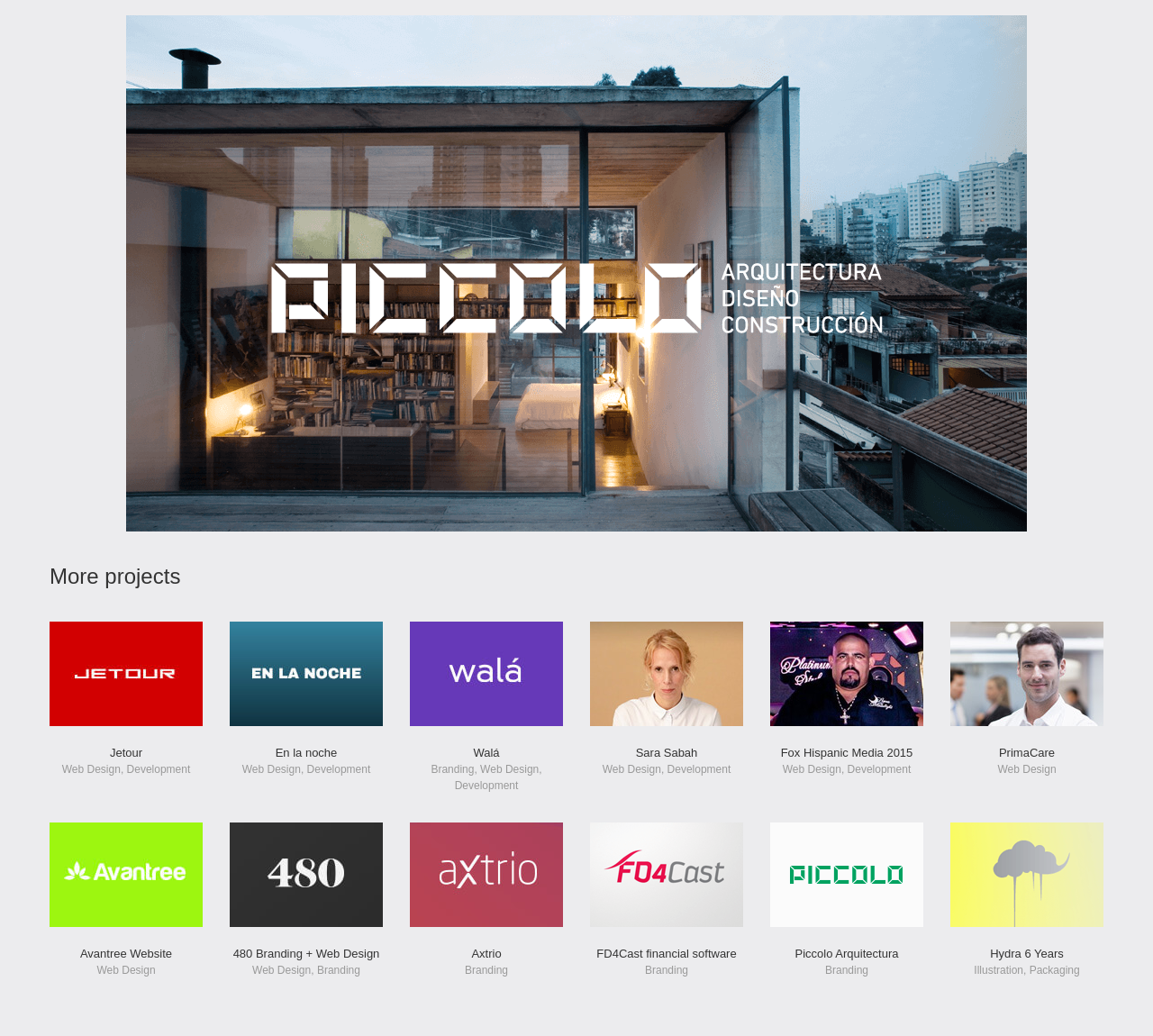What is the common theme among the projects displayed on this webpage?
Please respond to the question thoroughly and include all relevant details.

After analyzing the headings and categories of the projects, I found that most of them are related to design, including web design, branding, illustration, and packaging. This suggests that the common theme among the projects displayed on this webpage is design.